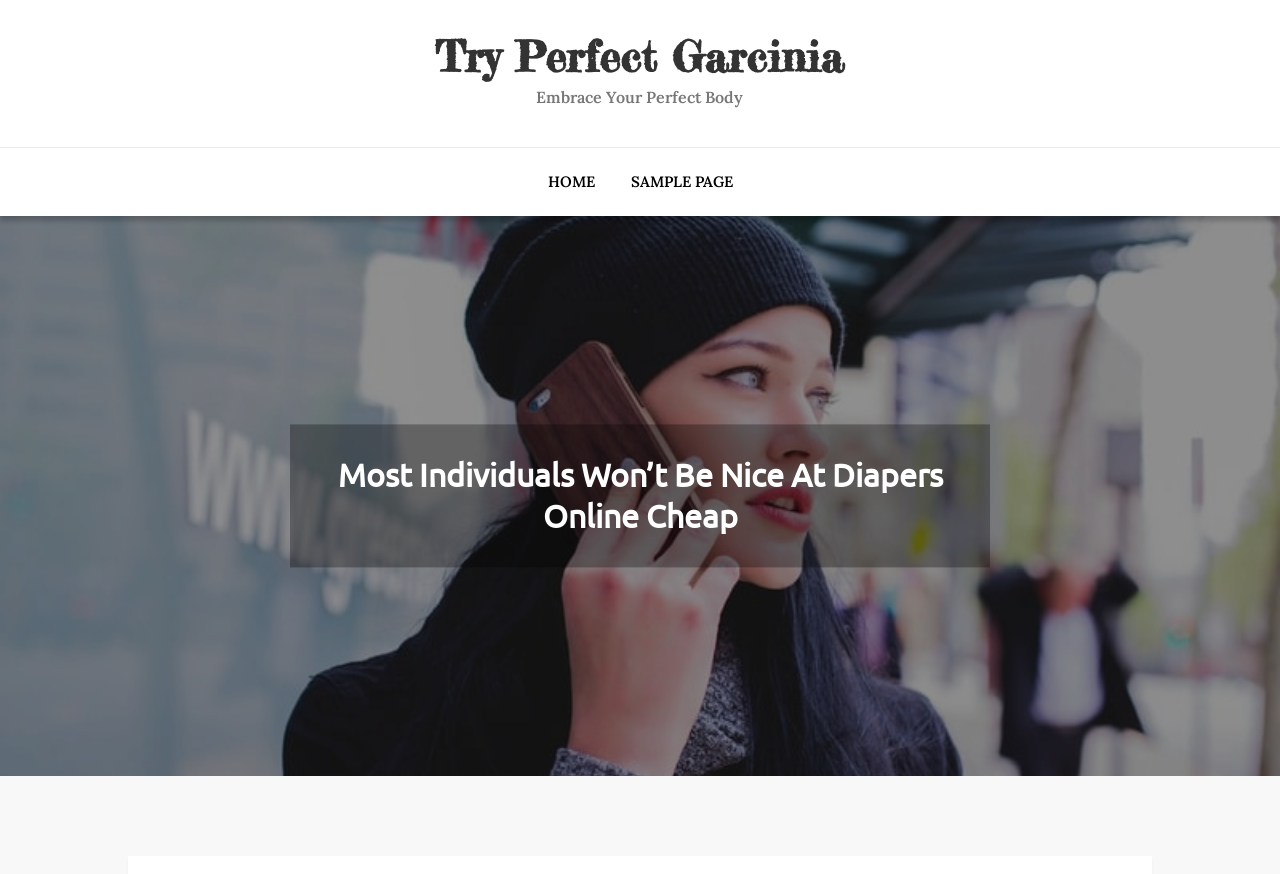Predict the bounding box of the UI element based on the description: "Sample Page". The coordinates should be four float numbers between 0 and 1, formatted as [left, top, right, bottom].

[0.479, 0.175, 0.586, 0.241]